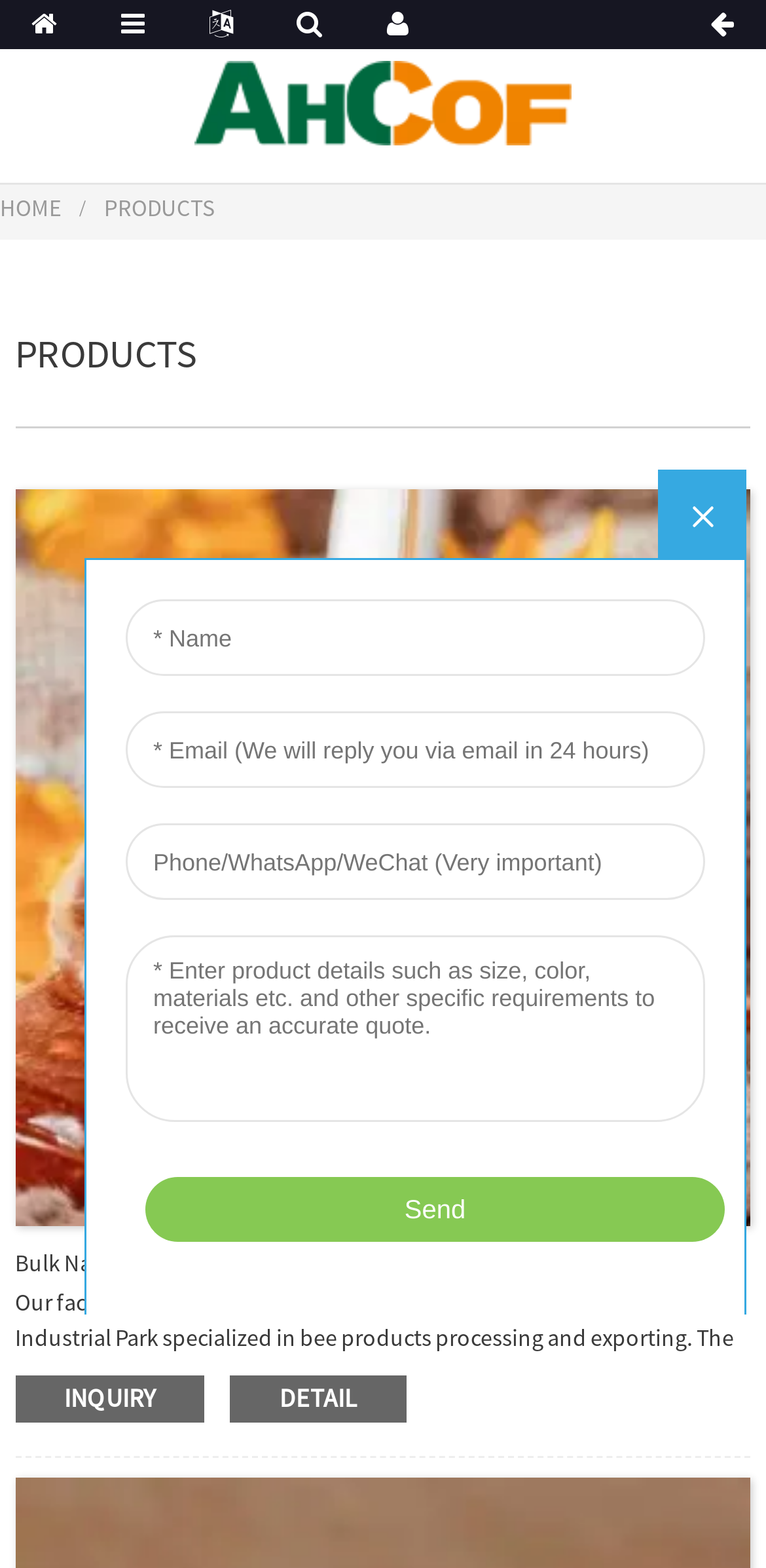Identify the bounding box for the UI element specified in this description: "Bulk Natural Honey (Bottle/Drum)". The coordinates must be four float numbers between 0 and 1, formatted as [left, top, right, bottom].

[0.02, 0.796, 0.461, 0.814]